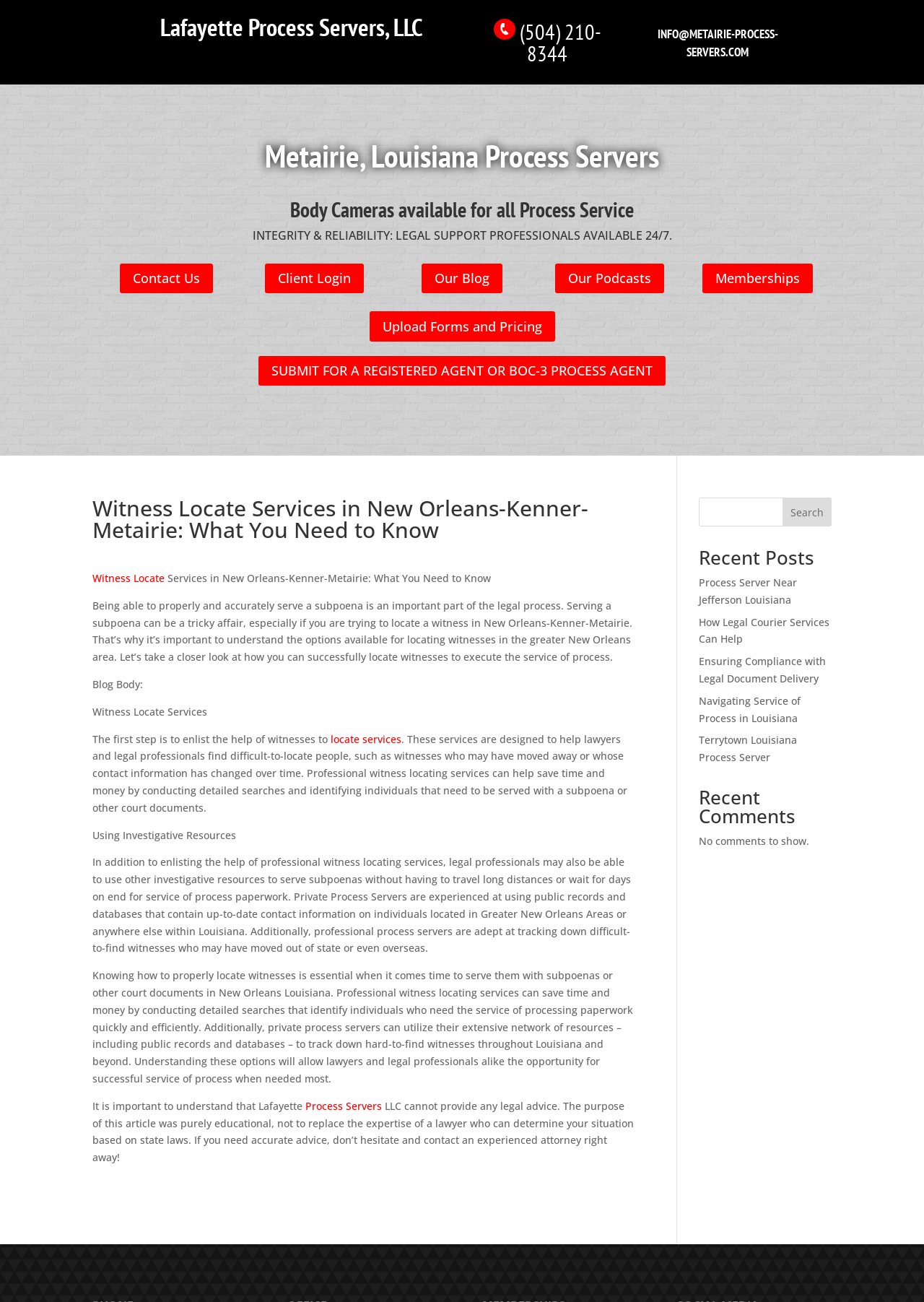Please give a succinct answer to the question in one word or phrase:
What is the purpose of the search box on the webpage?

To search the website